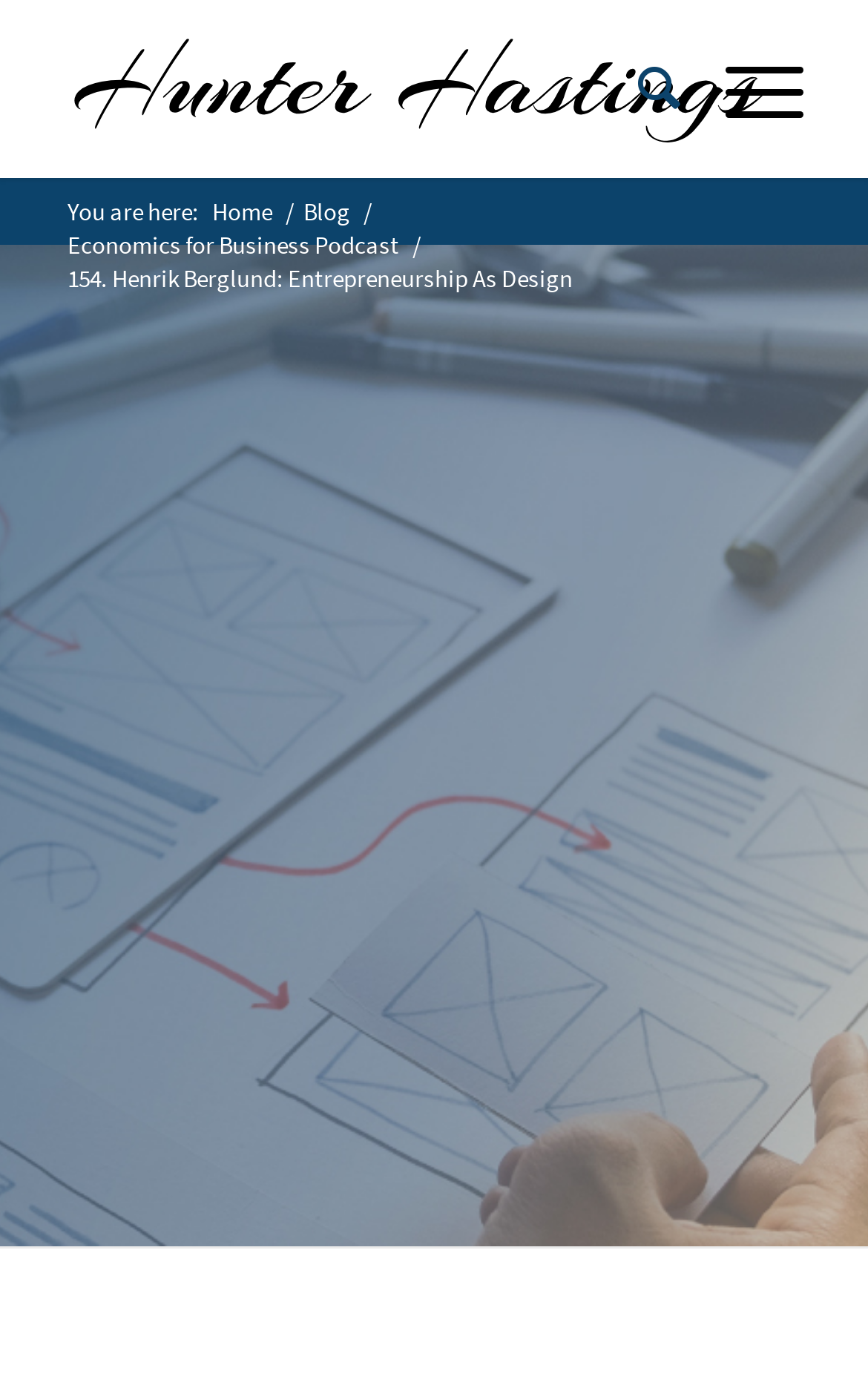Summarize the webpage with a detailed and informative caption.

The webpage appears to be a blog post or article page, with a focus on entrepreneurship and design. At the top left of the page, there is a logo or image of "Hunter Hastings" with a link to the Hunter Hastings website. To the right of the logo, there are three links: "Search", "Menu", and a navigation menu with links to "Home", "Blog", and "Economics for Business Podcast", separated by forward slashes.

Below the navigation menu, there is a breadcrumb trail indicating the current page, with the text "You are here:" followed by a link to the "Home" page. The main content of the page is a title, "154. Henrik Berglund: Entrepreneurship As Design", which is centered near the top of the page.

The meta description suggests that the article will explore the concept of design in entrepreneurship, going beyond aesthetics and functionality to something more profound. The overall layout of the page is simple and easy to navigate, with a clear hierarchy of elements and a focus on the main content.